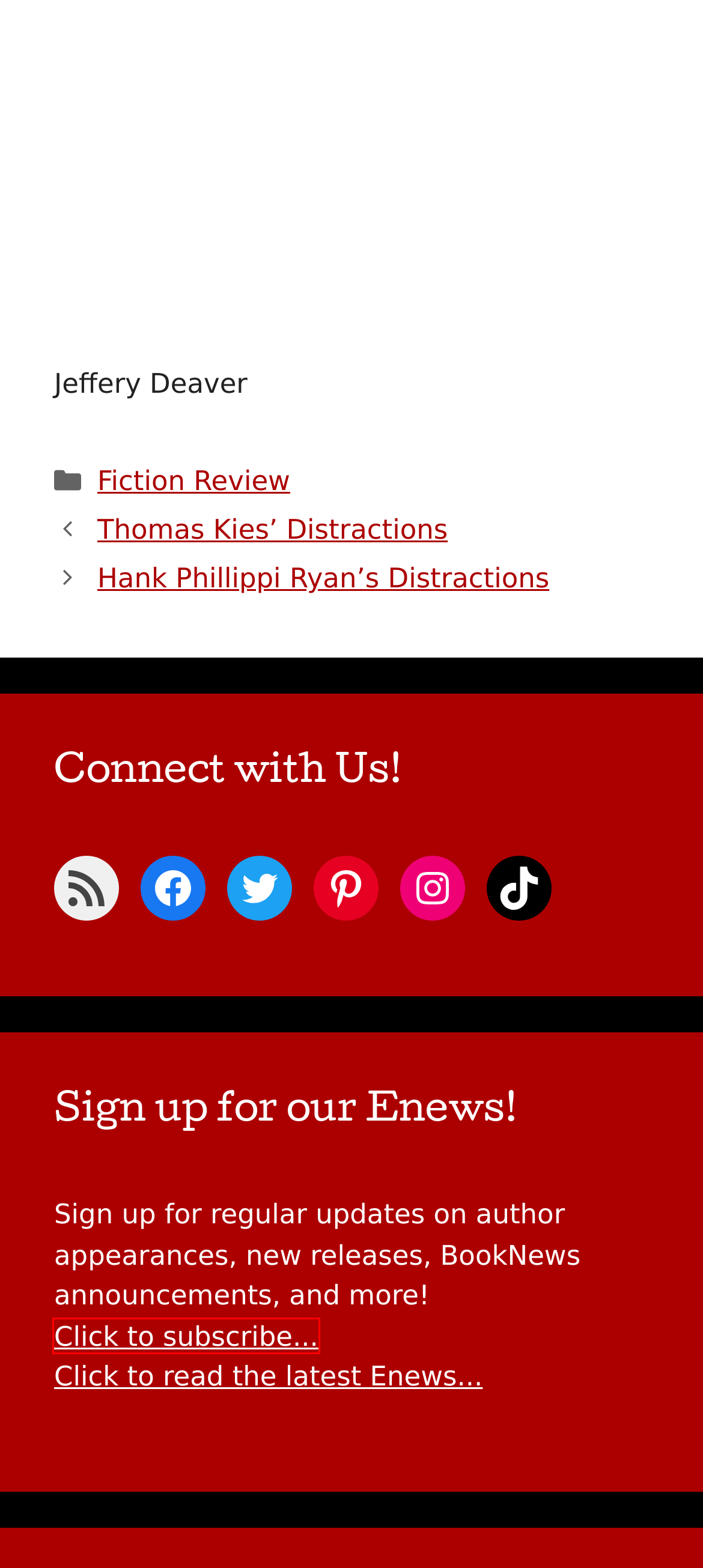Look at the screenshot of a webpage with a red bounding box and select the webpage description that best corresponds to the new page after clicking the element in the red box. Here are the options:
A. Events This Week & Next; Gifts for Mom and Sale Books; Awards Updates
B. Fiction Review – The Poisoned Pen Bookstore
C. Subscribe – The Poisoned Pen Bookstore
D. Hank Phillippi Ryan’s Distractions – The Poisoned Pen Bookstore
E. PoisonedBlogger – The Poisoned Pen Bookstore
F. Thomas Kies’ Distractions – The Poisoned Pen Bookstore
G. GeneratePress - The perfect foundation for your WordPress website.
H. The Hunter's Daughter

C